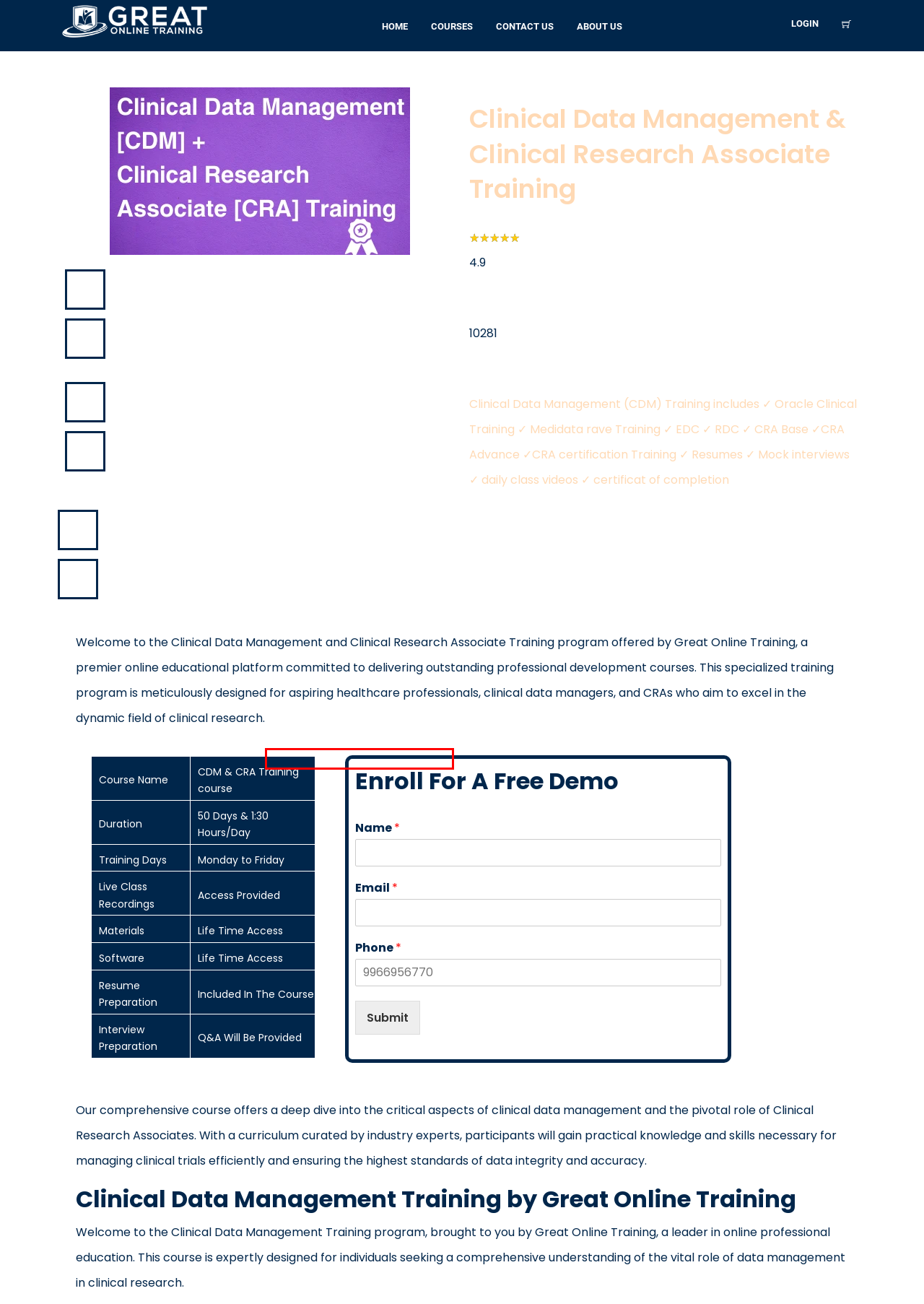You are presented with a screenshot of a webpage containing a red bounding box around an element. Determine which webpage description best describes the new webpage after clicking on the highlighted element. Here are the candidates:
A. Financial/Banking Archives - Great Online Training
B. Clinical courses Archives - Great Online Training
C. About Us - Great Online Training
D. Explore All Courses - Great Online Training
E. Terms and Conditions - Great Online Training
F. Privacy Policy - Great Online Training
G. Great Online Training - Students Trusted Online Platfrom
H. SAS 9.4 PRACTICE EXAM Archives - Great Online Training

A